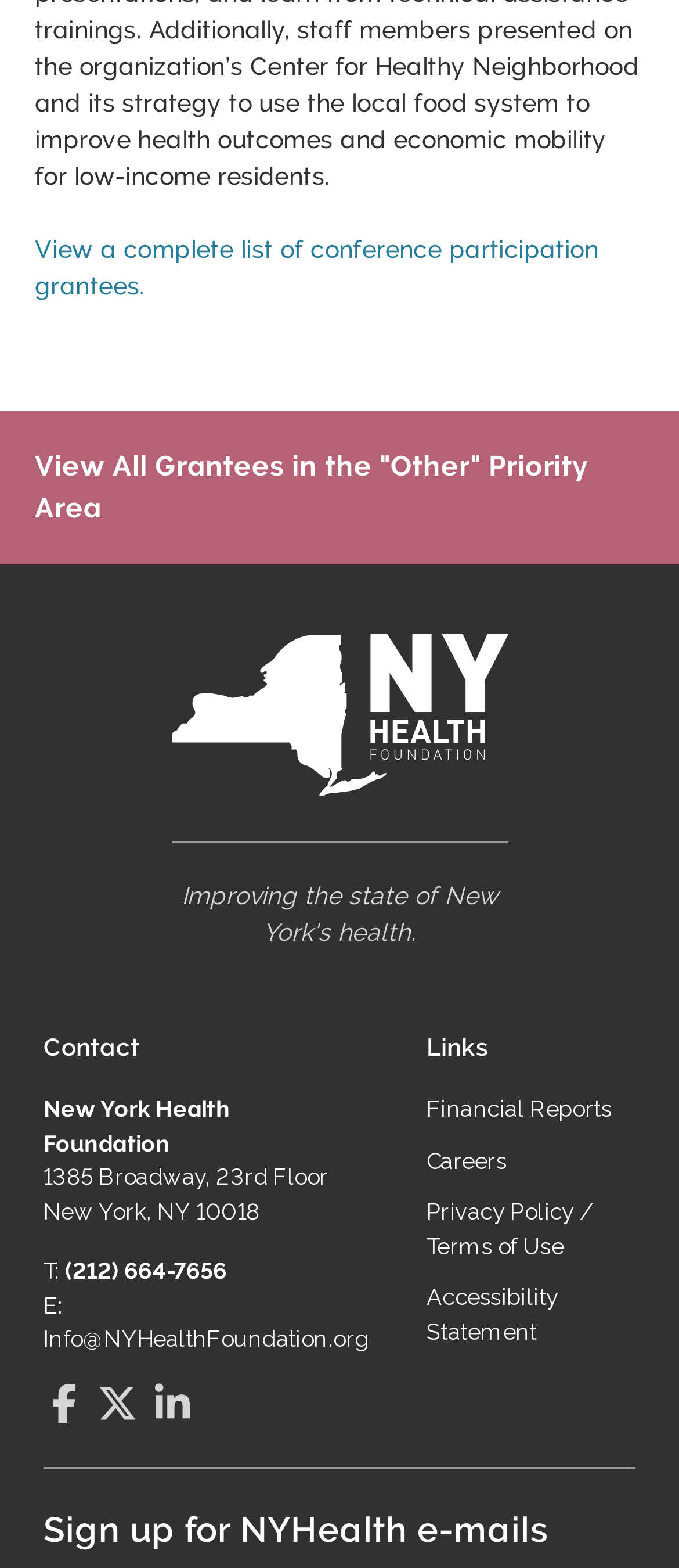What is the phone number of New York Health Foundation?
Examine the webpage screenshot and provide an in-depth answer to the question.

I found the phone number by looking at the contact information section, where it lists the phone number as '(212) 664-7656'.